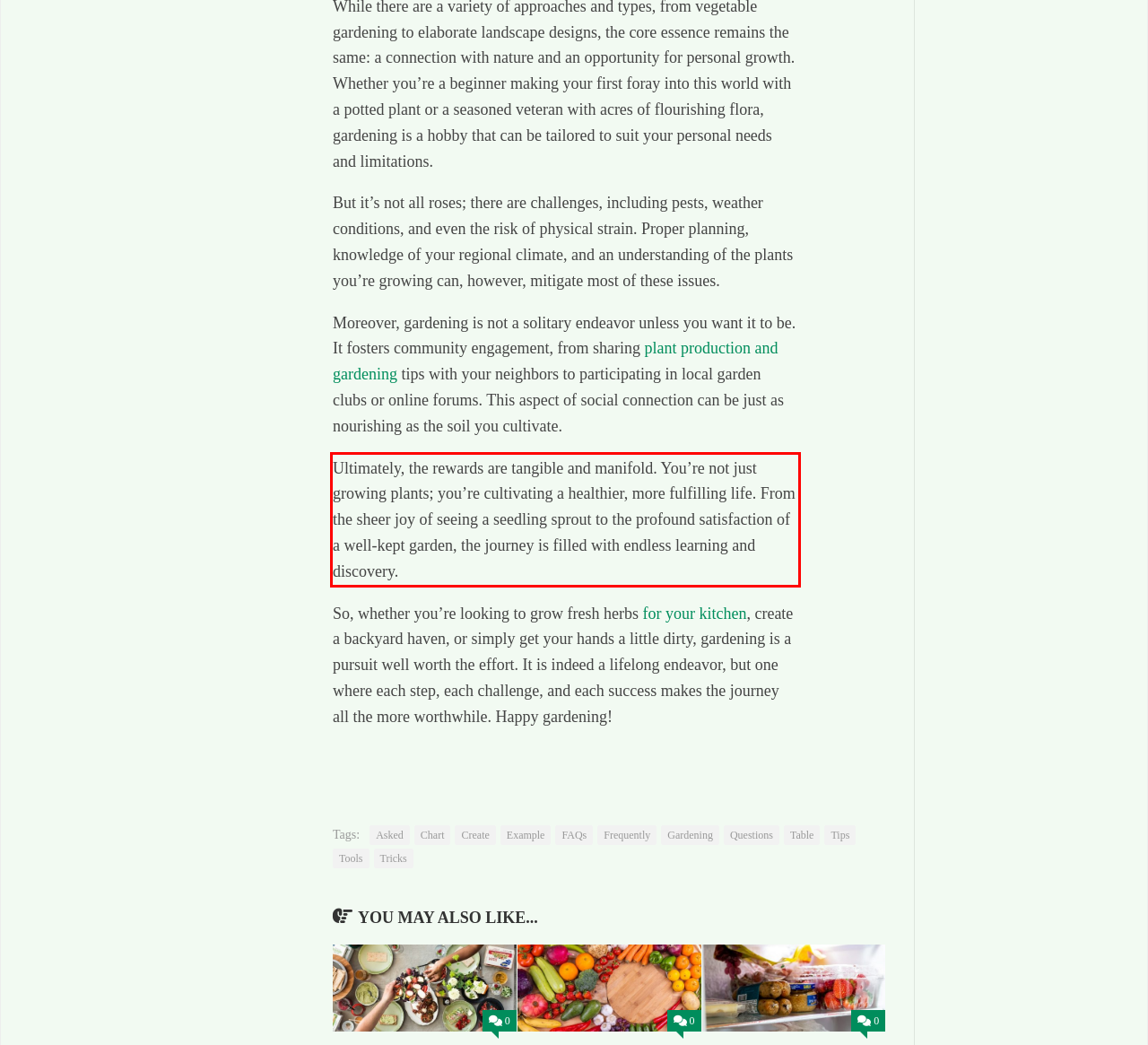Please identify and extract the text from the UI element that is surrounded by a red bounding box in the provided webpage screenshot.

Ultimately, the rewards are tangible and manifold. You’re not just growing plants; you’re cultivating a healthier, more fulfilling life. From the sheer joy of seeing a seedling sprout to the profound satisfaction of a well-kept garden, the journey is filled with endless learning and discovery.